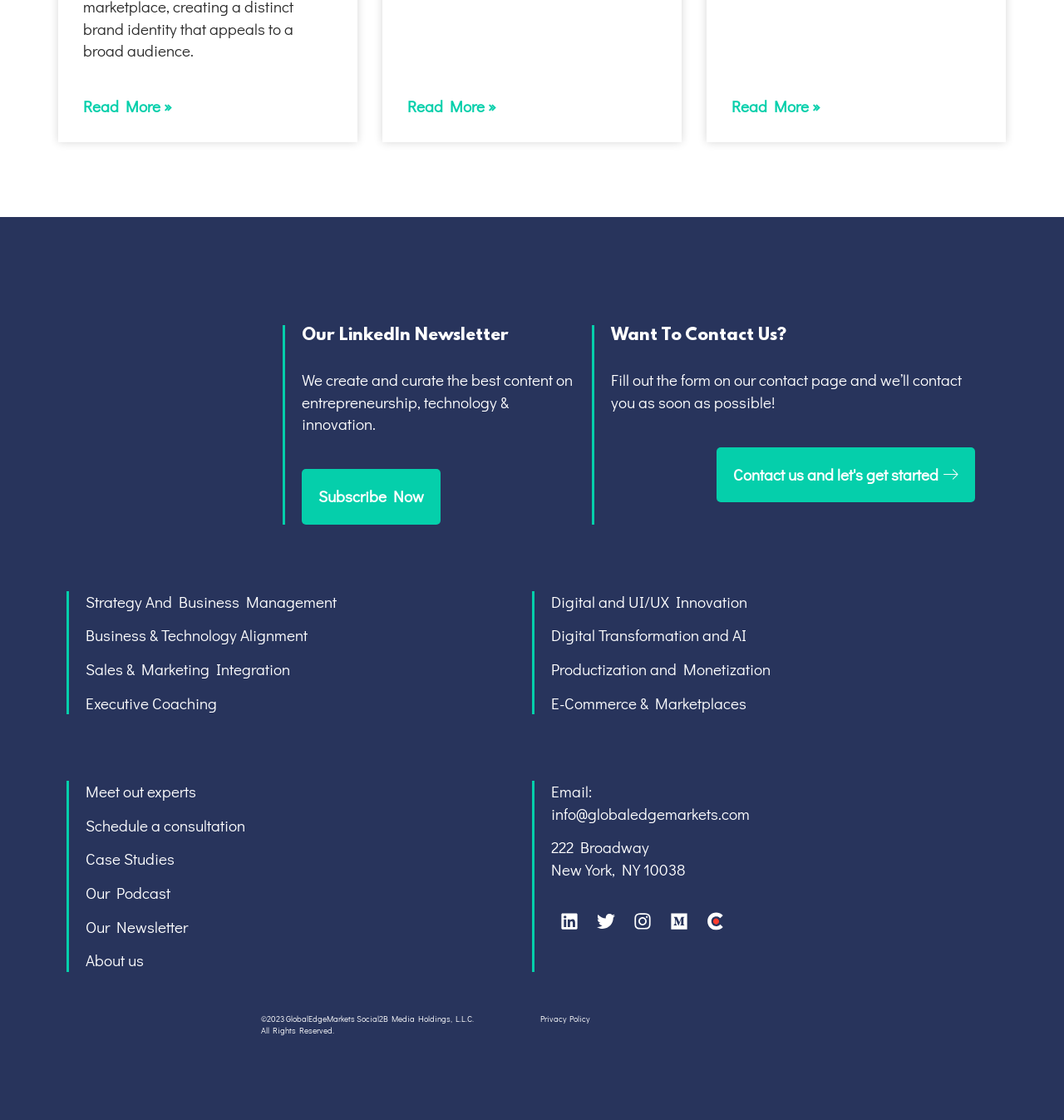Pinpoint the bounding box coordinates of the clickable area necessary to execute the following instruction: "Subscribe to the LinkedIn newsletter". The coordinates should be given as four float numbers between 0 and 1, namely [left, top, right, bottom].

[0.284, 0.419, 0.414, 0.468]